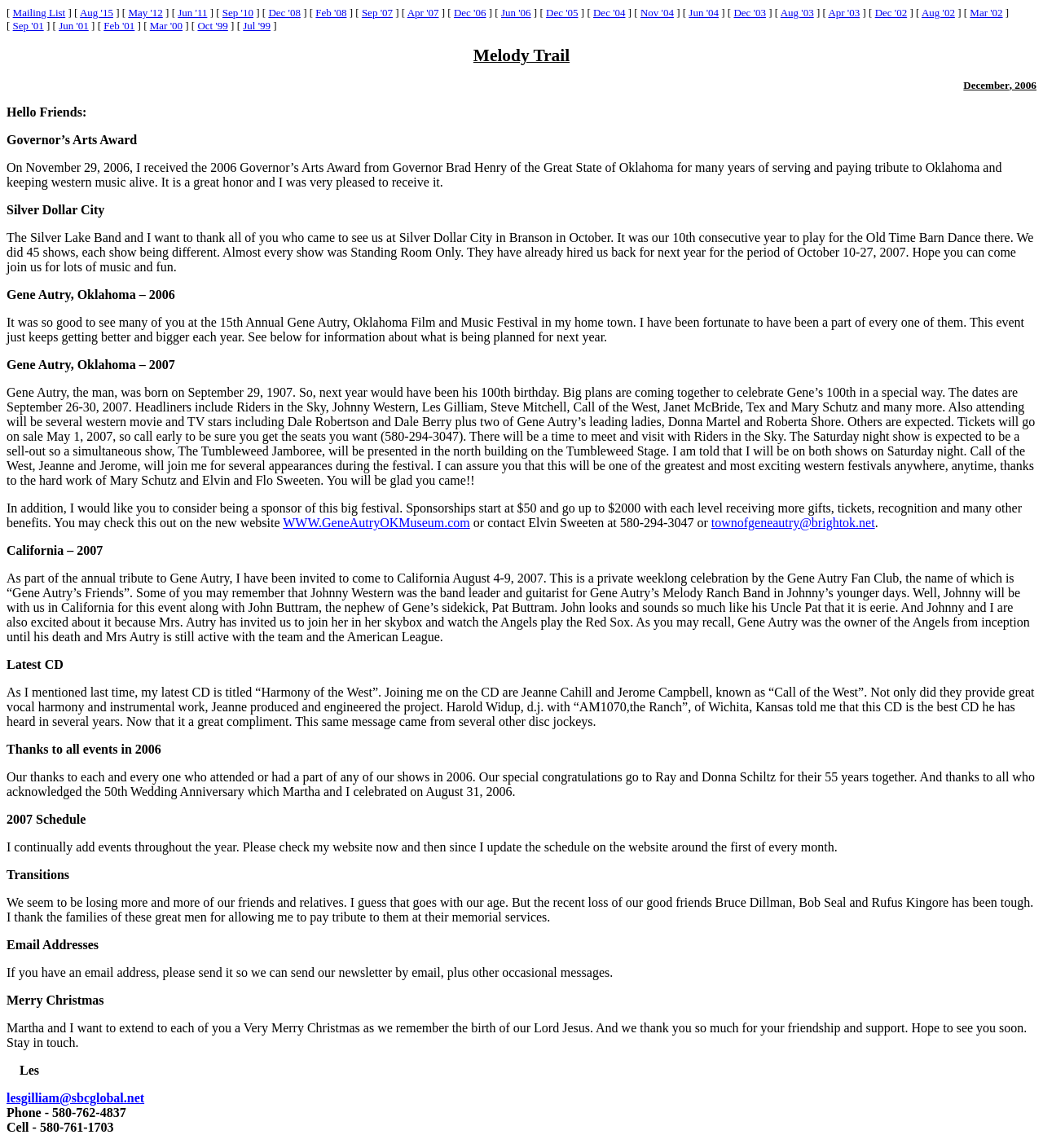Determine the bounding box coordinates for the element that should be clicked to follow this instruction: "Contact townofgeneautry@brightok.net". The coordinates should be given as four float numbers between 0 and 1, in the format [left, top, right, bottom].

[0.682, 0.449, 0.839, 0.461]